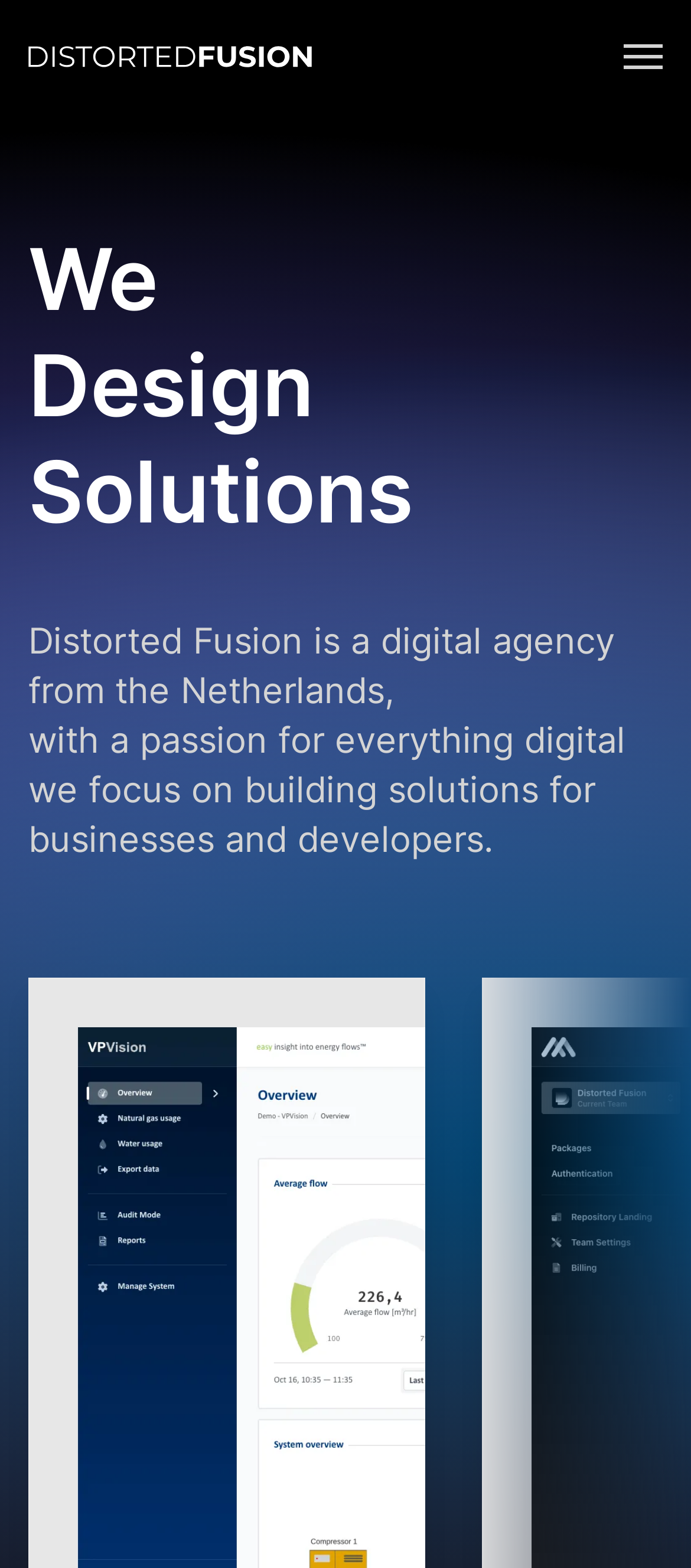Find the coordinates for the bounding box of the element with this description: "parent_node: CONTACT ABBIES FLOWERS".

None